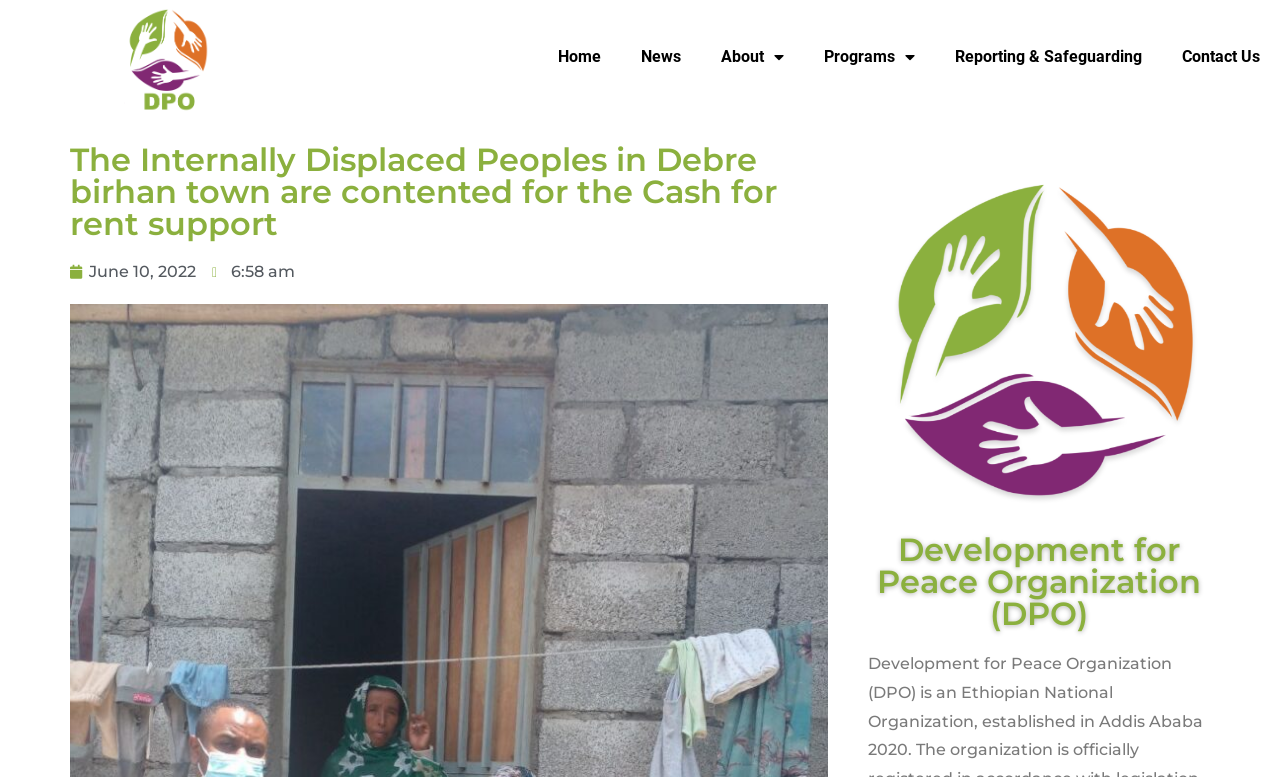What time was the news article published?
Using the image, respond with a single word or phrase.

6:58 am